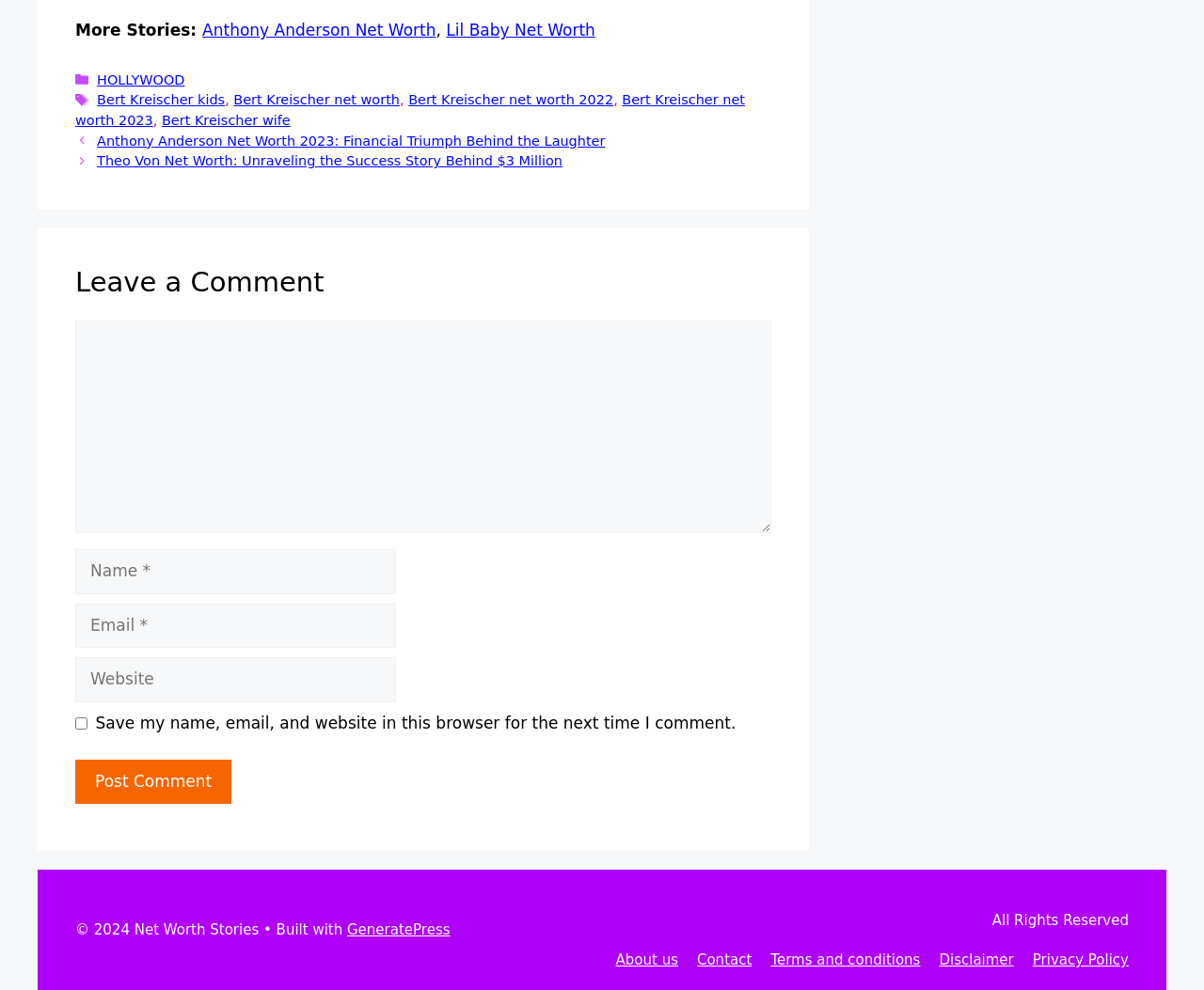Please provide a comprehensive answer to the question based on the screenshot: How many posts are listed?

I found the 'Posts' section, which lists two posts, 'Anthony Anderson Net Worth 2023: Financial Triumph Behind the Laughter' and 'Theo Von Net Worth: Unraveling the Success Story Behind $3 Million'.